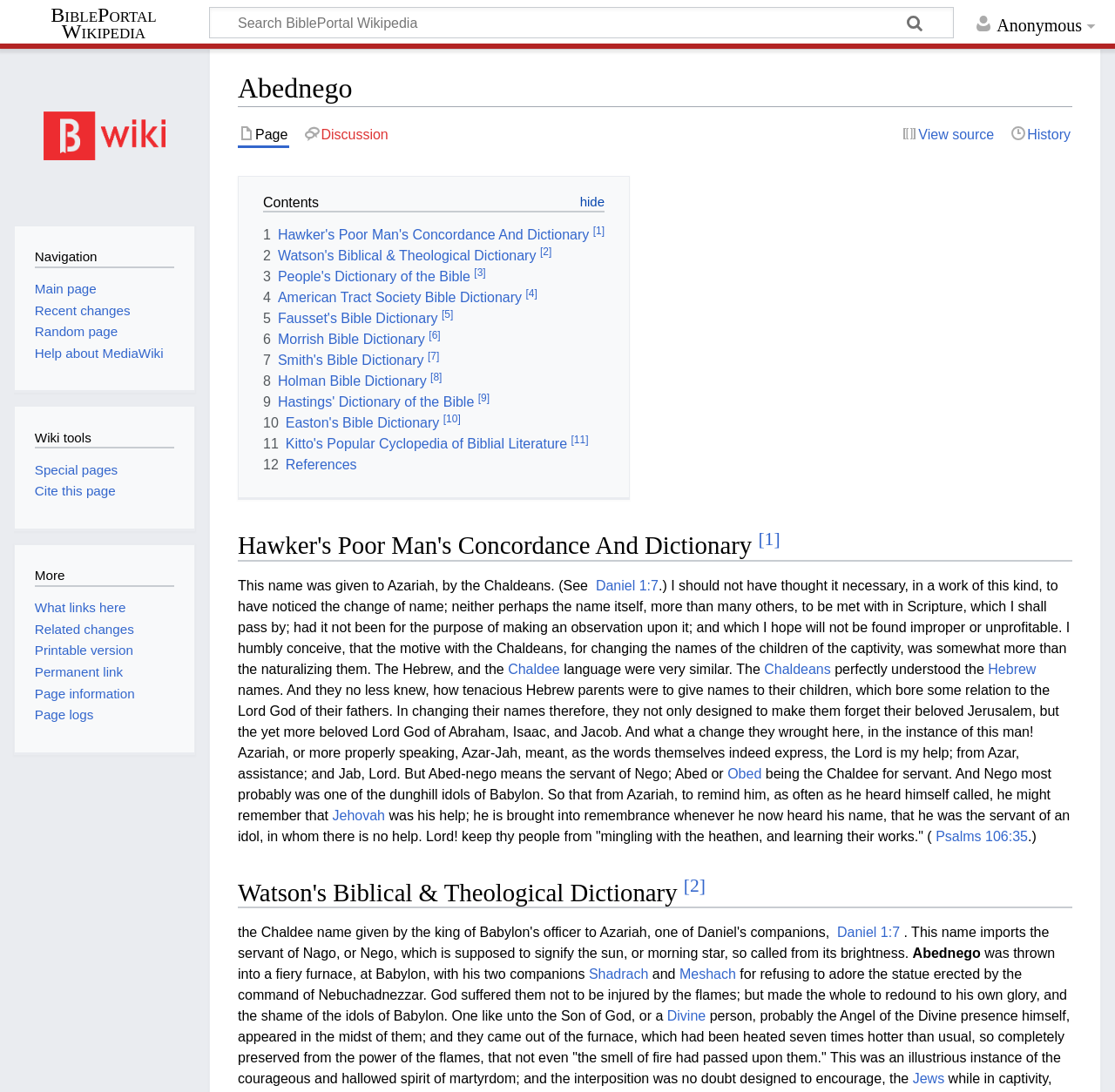Show the bounding box coordinates of the region that should be clicked to follow the instruction: "Search for something."

[0.188, 0.007, 0.855, 0.034]